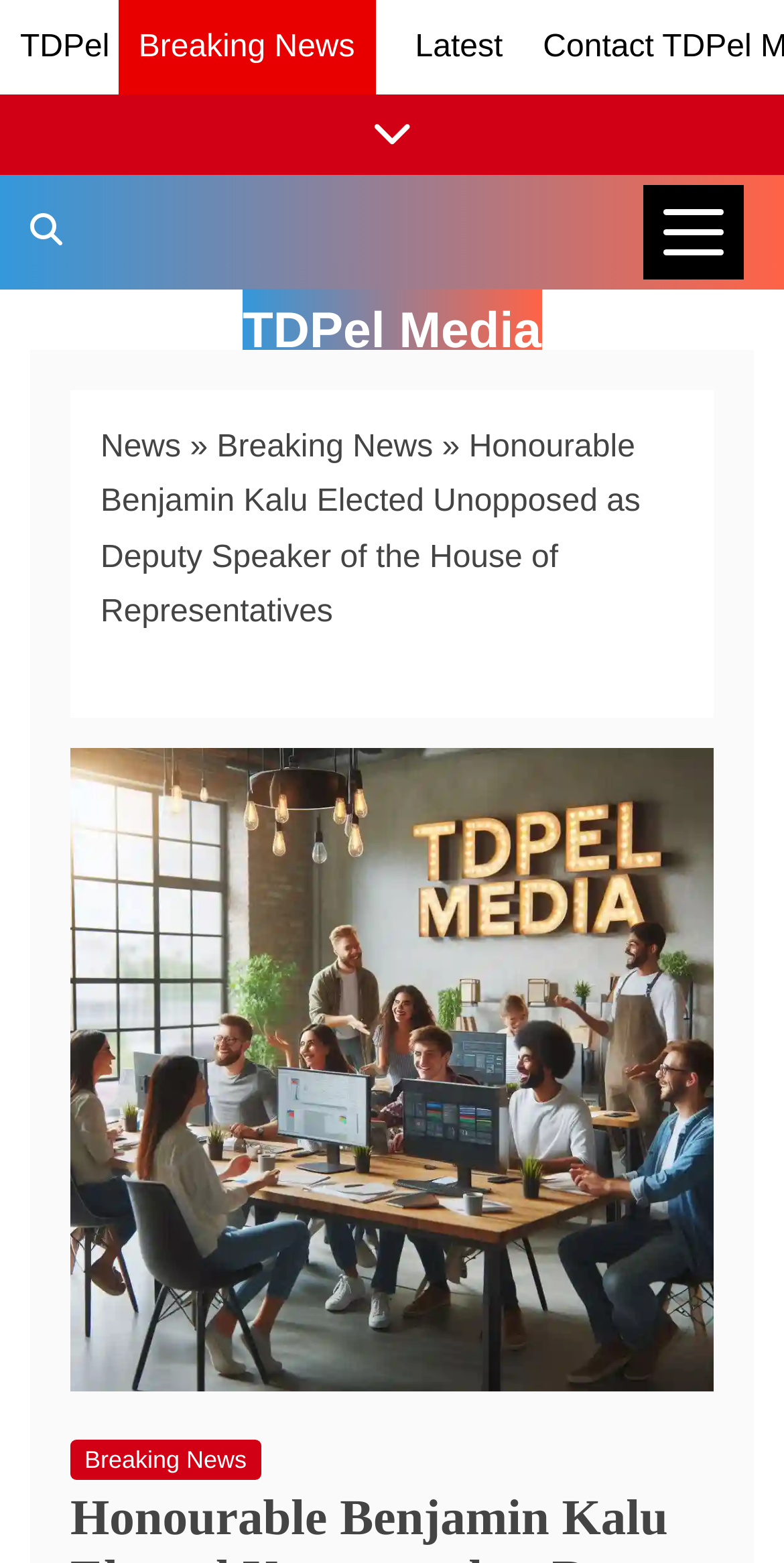For the following element description, predict the bounding box coordinates in the format (top-left x, top-left y, bottom-right x, bottom-right y). All values should be floating point numbers between 0 and 1. Description: aria-label="Search TDPel Media"

[0.0, 0.112, 0.118, 0.186]